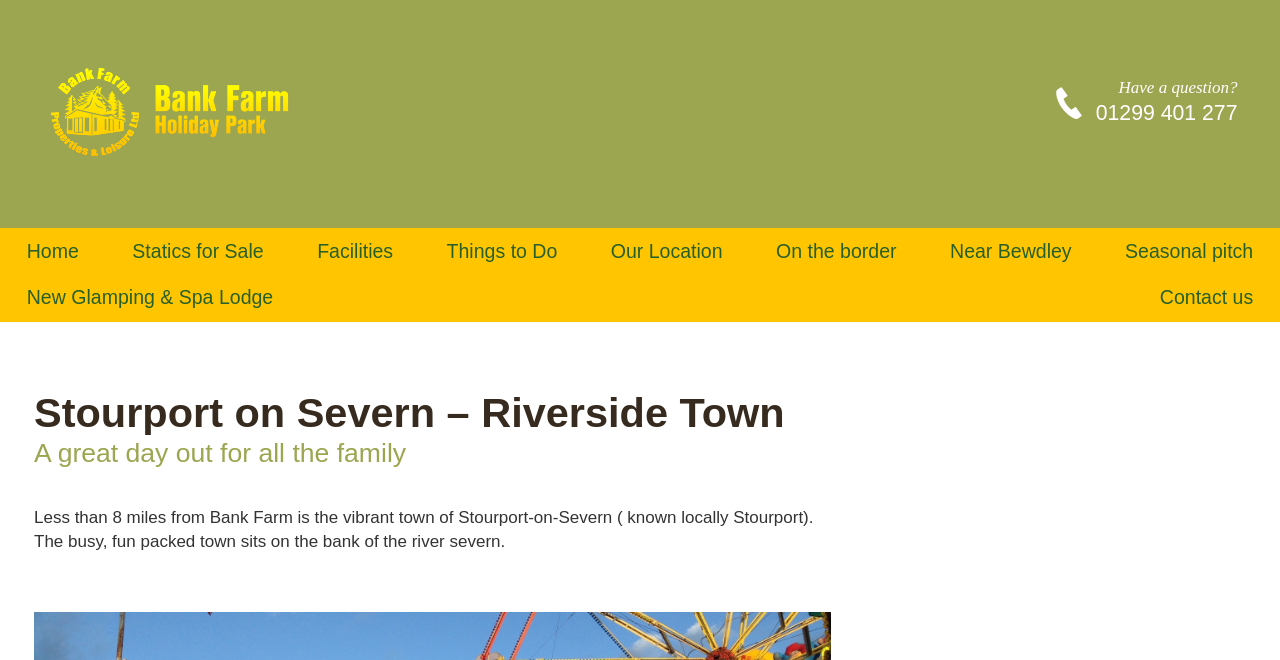Answer the question below using just one word or a short phrase: 
What is the phone number to ask a question?

01299 401 277